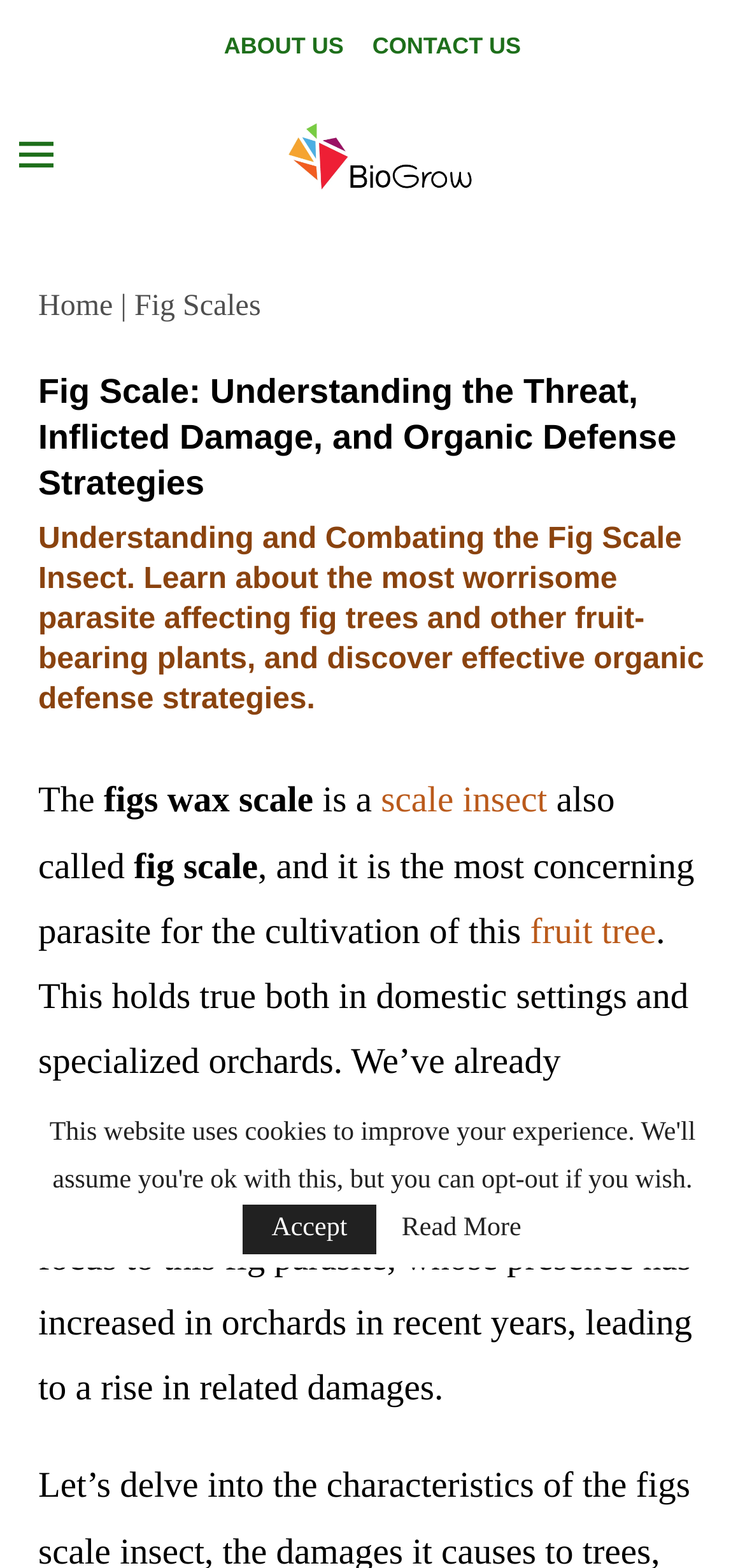Predict the bounding box of the UI element based on this description: "fruit tree".

[0.711, 0.583, 0.881, 0.609]